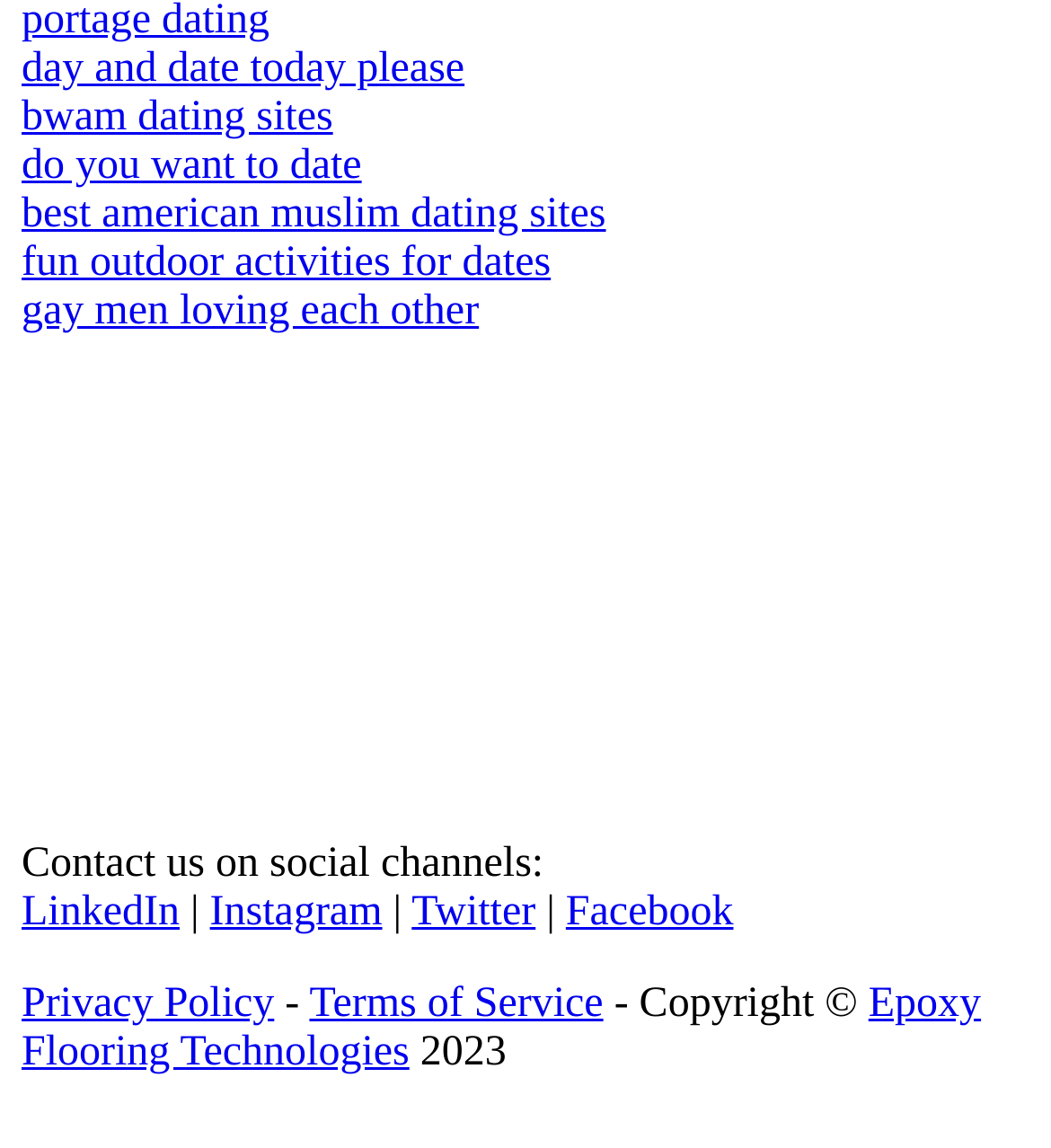Could you please study the image and provide a detailed answer to the question:
What is the last element at the bottom of the webpage?

I looked at the bounding box coordinates of each element and determined that the last element at the bottom of the webpage is the copyright information, which includes the year 2023.